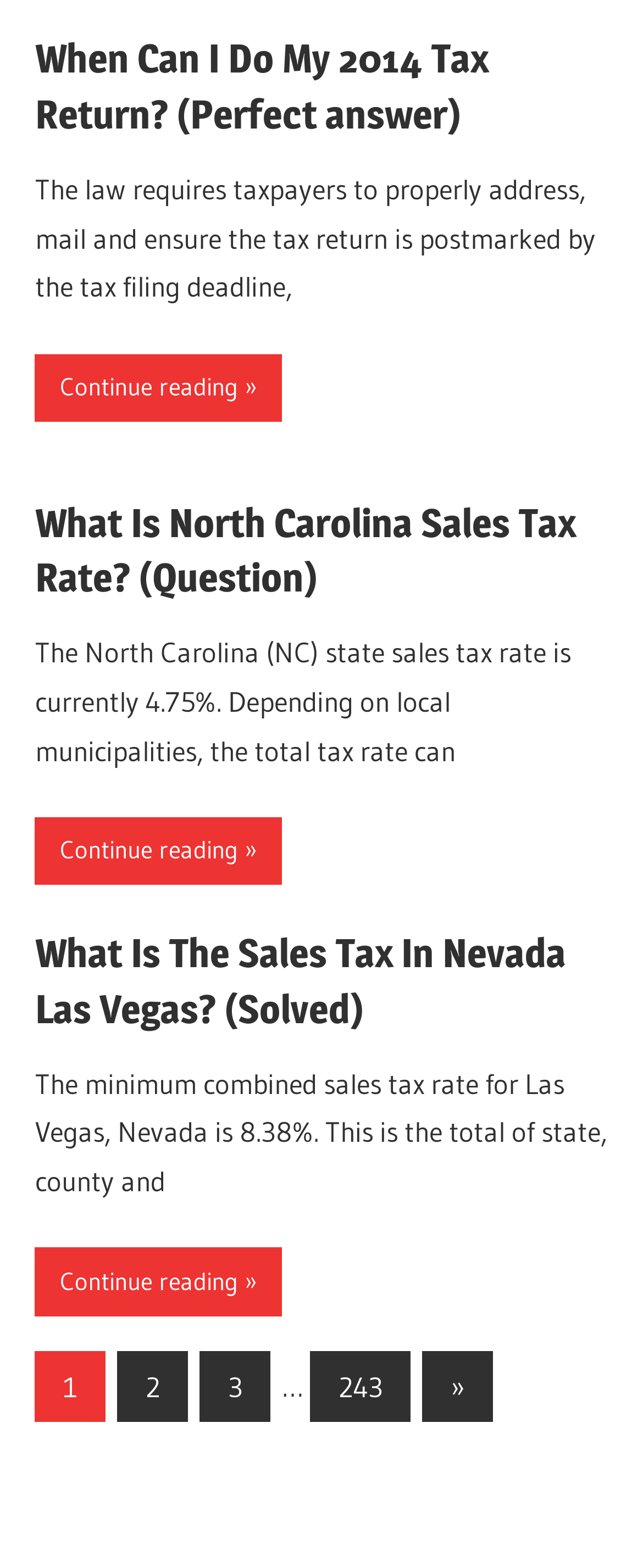Locate the bounding box coordinates of the element that should be clicked to fulfill the instruction: "Read the article about 2014 tax return".

[0.054, 0.02, 0.946, 0.091]